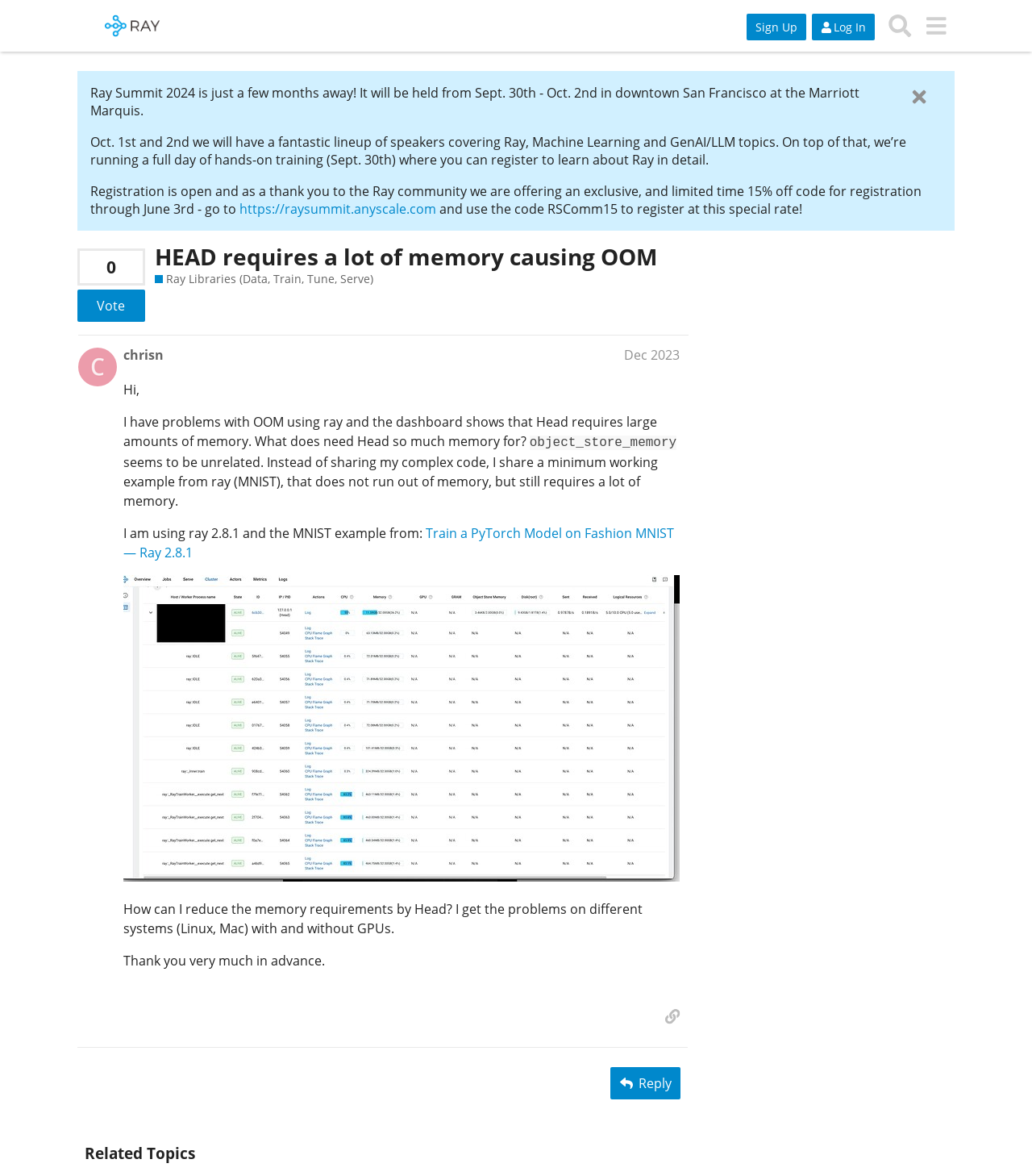Answer the following in one word or a short phrase: 
What is the event mentioned in the webpage?

Ray Summit 2024